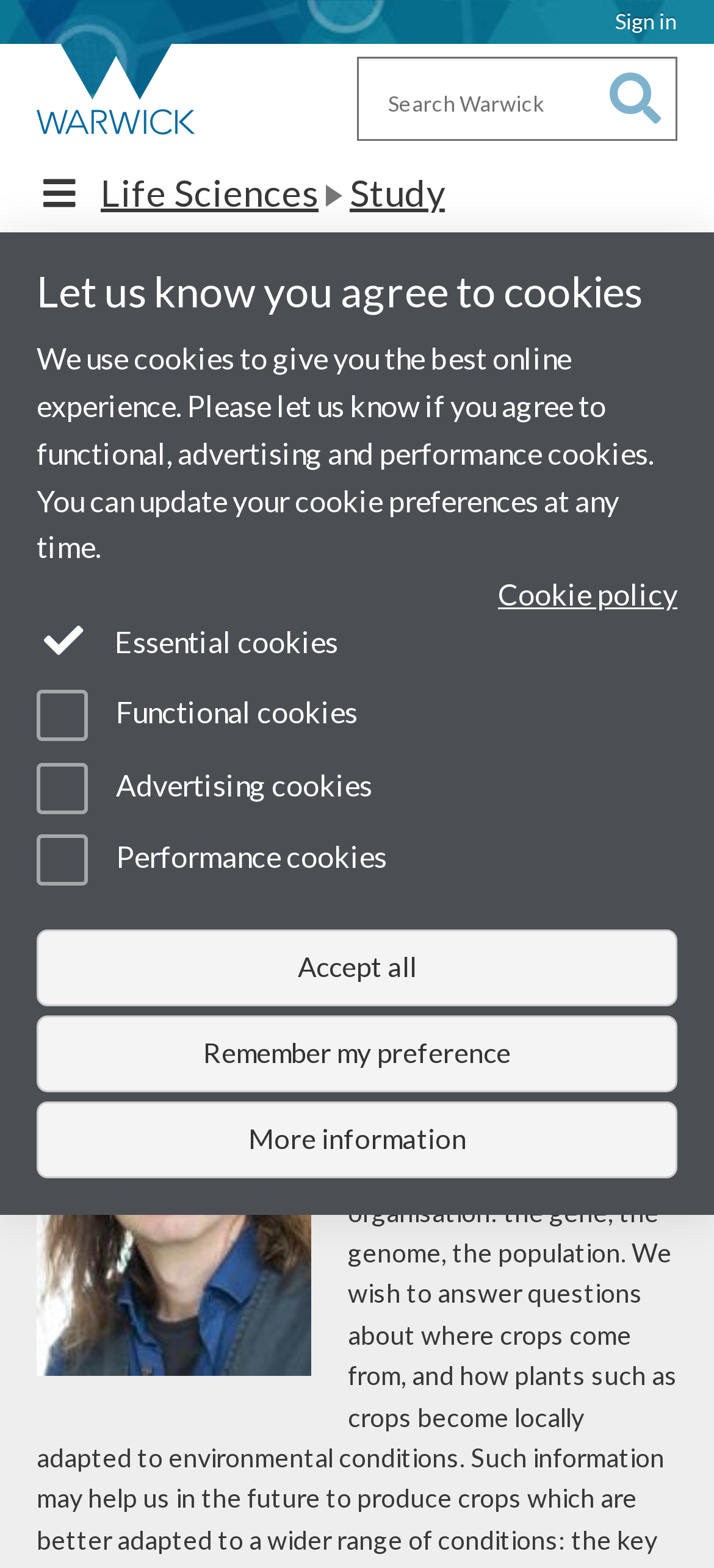What is the name of the course?
Examine the screenshot and reply with a single word or phrase.

MSc courses